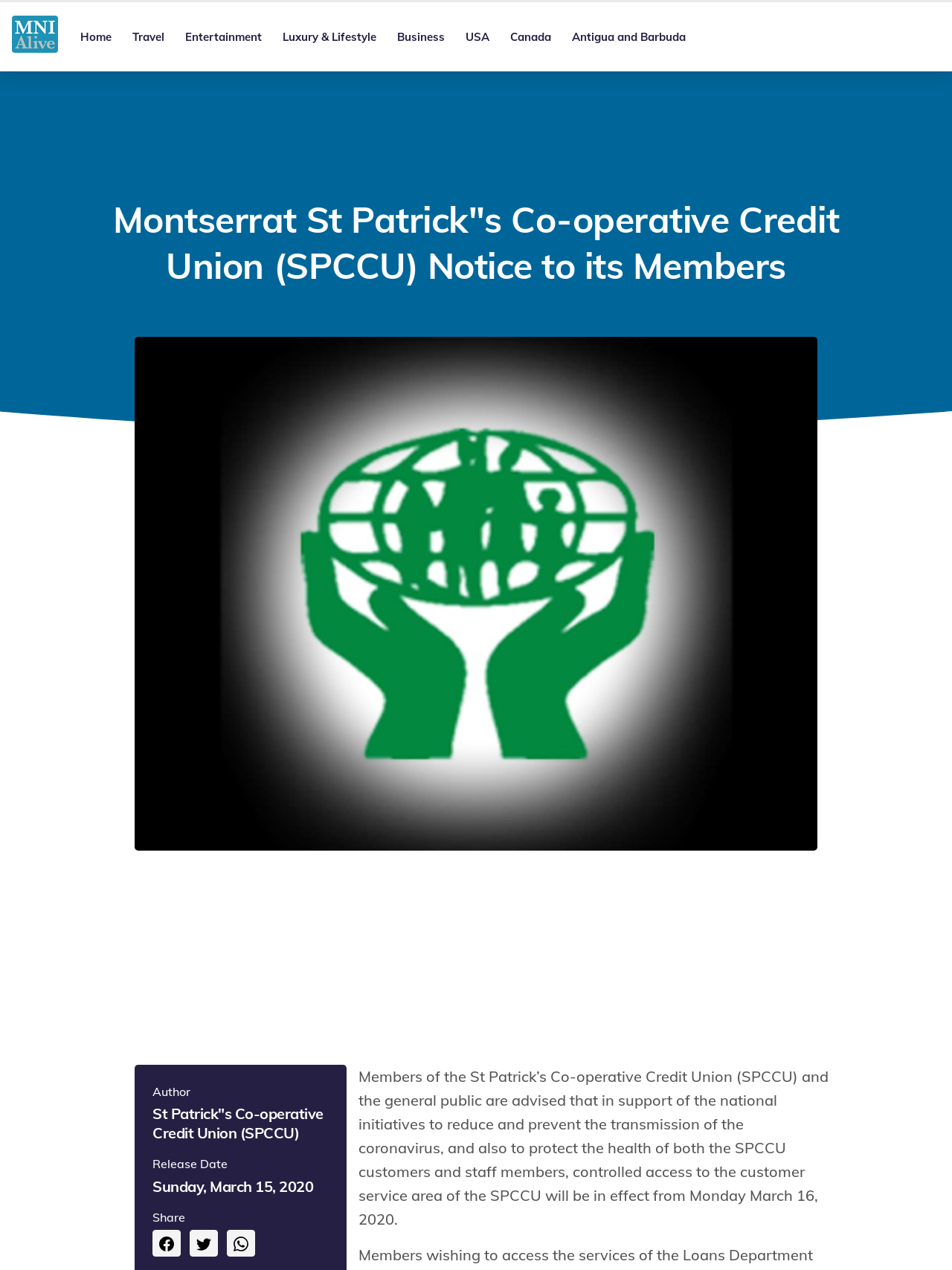How many social media platforms are available for sharing?
Using the image, provide a concise answer in one word or a short phrase.

3